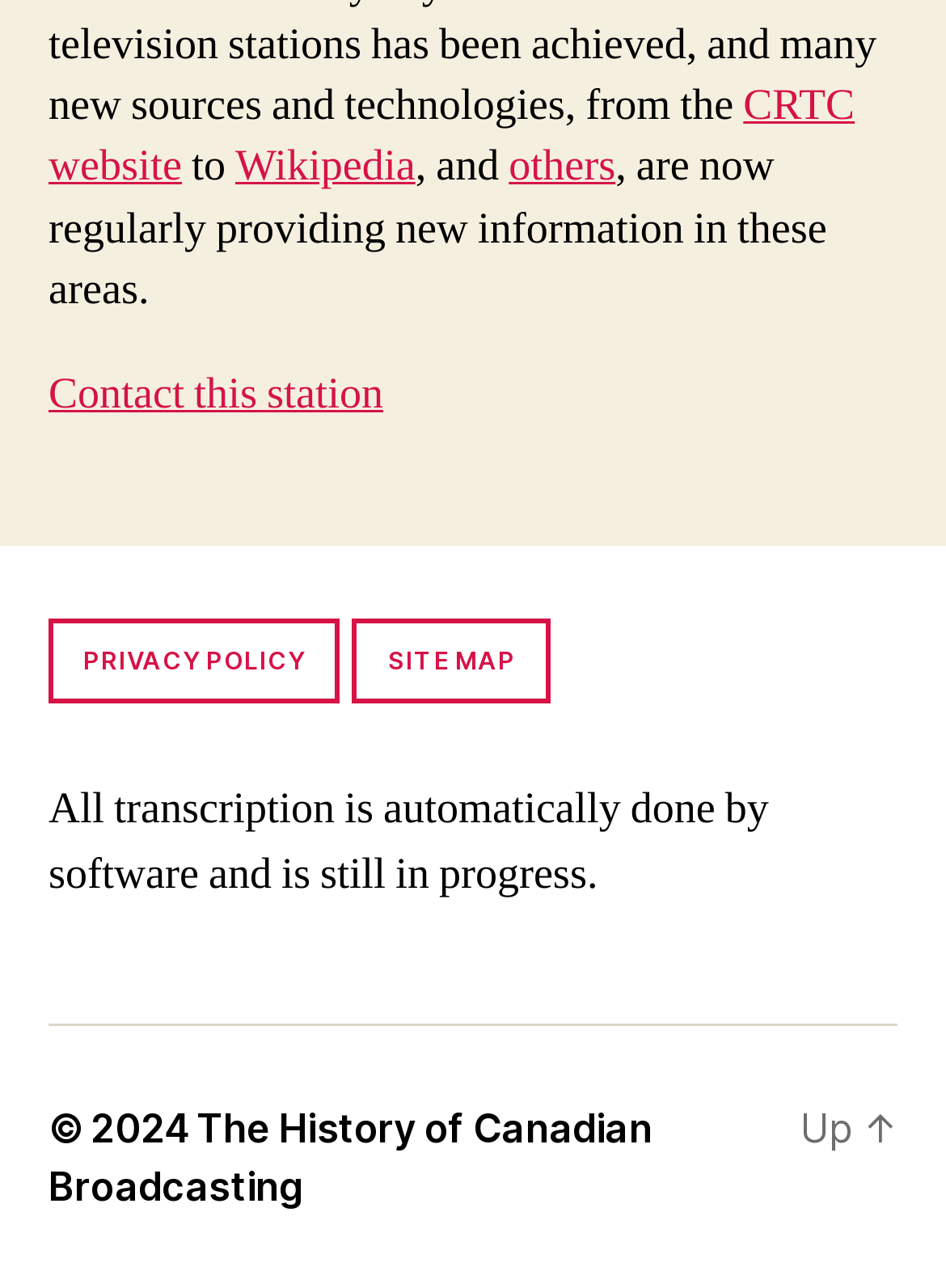Identify the bounding box coordinates of the section that should be clicked to achieve the task described: "contact this station".

[0.051, 0.284, 0.405, 0.328]